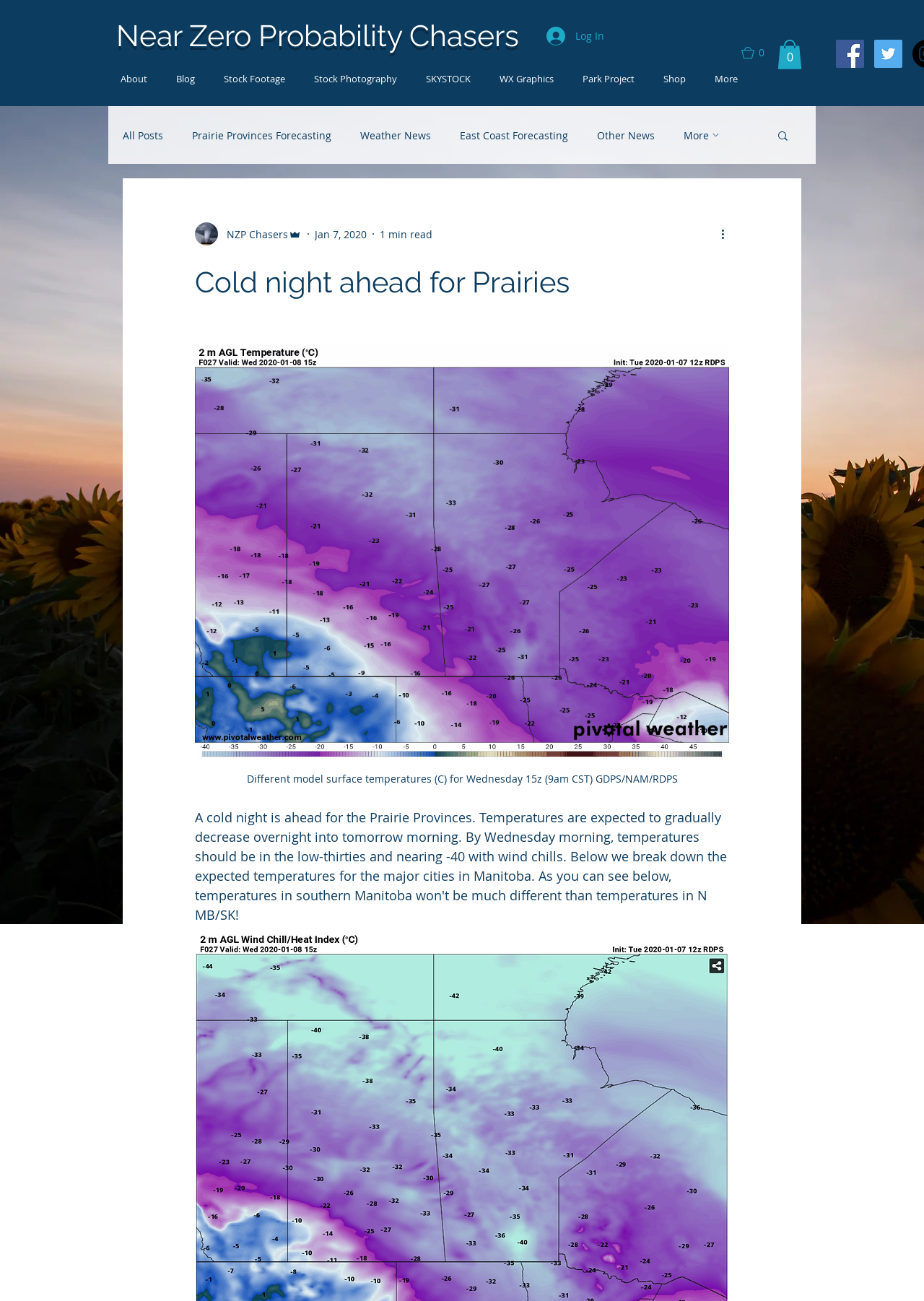Identify the bounding box coordinates of the section to be clicked to complete the task described by the following instruction: "Check Facebook social media page". The coordinates should be four float numbers between 0 and 1, formatted as [left, top, right, bottom].

[0.905, 0.031, 0.935, 0.052]